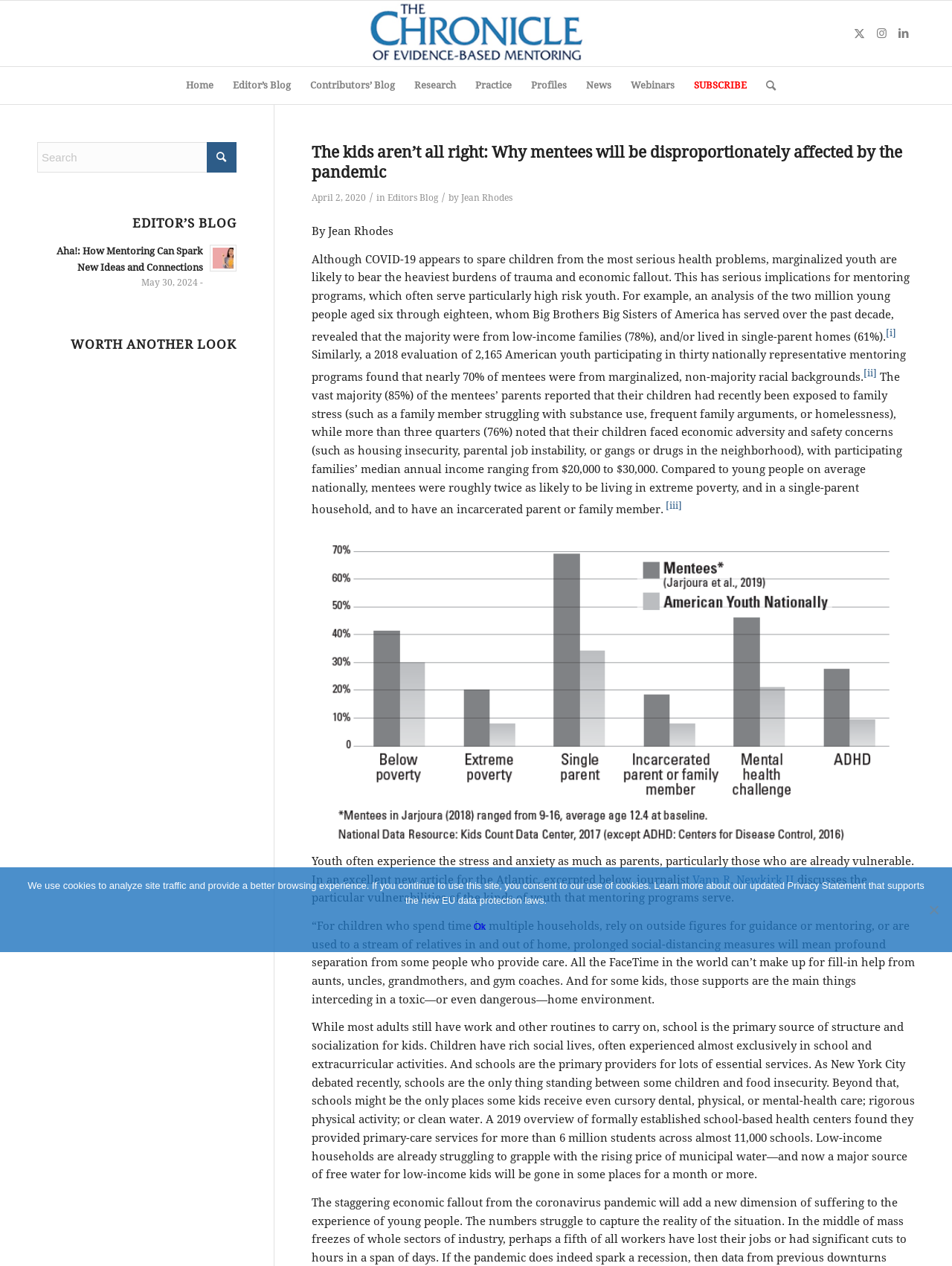Bounding box coordinates are to be given in the format (top-left x, top-left y, bottom-right x, bottom-right y). All values must be floating point numbers between 0 and 1. Provide the bounding box coordinate for the UI element described as: Vann R. Newkirk II

[0.727, 0.69, 0.834, 0.7]